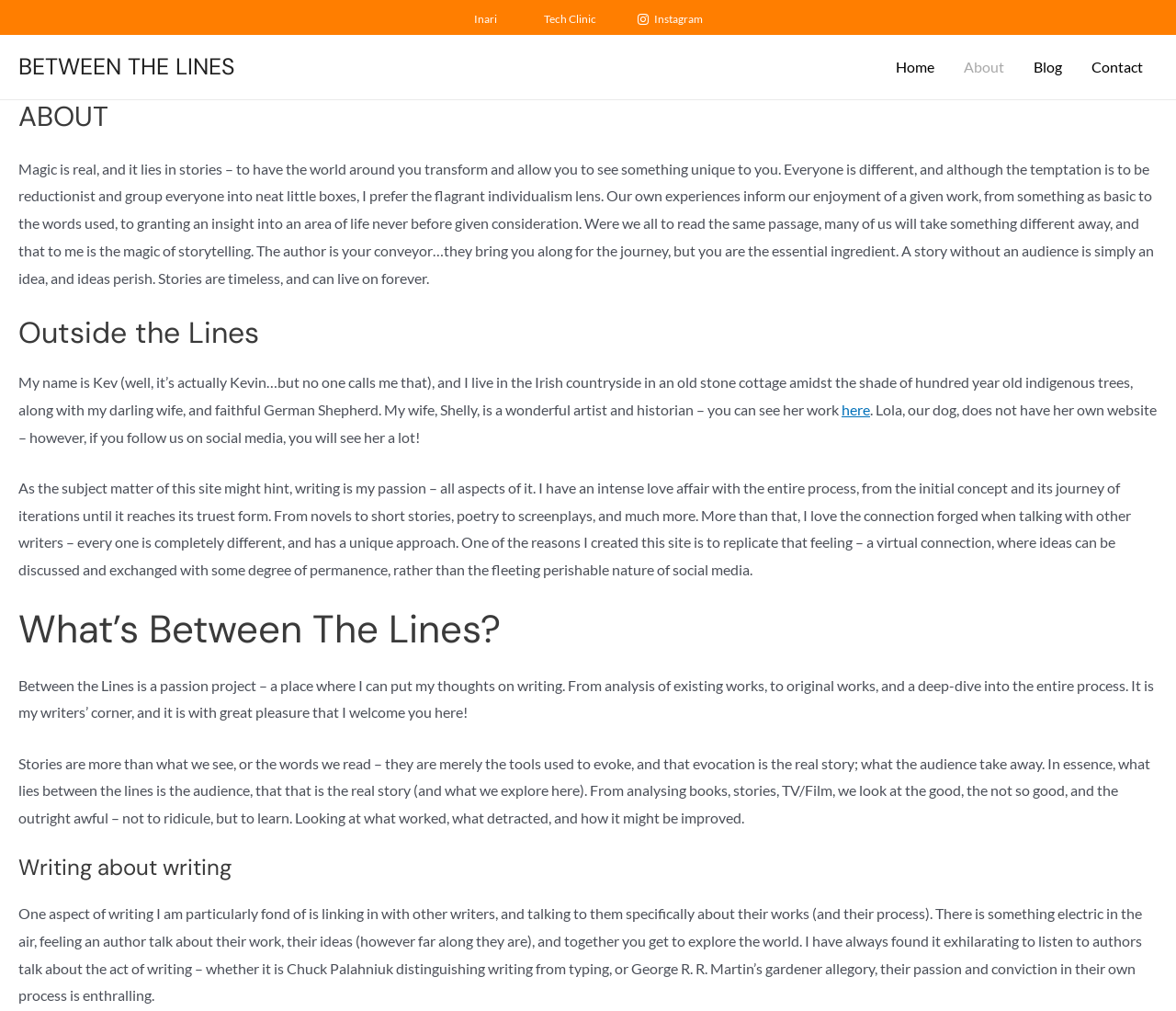Please study the image and answer the question comprehensively:
What is the purpose of the website 'Between the Lines'?

The website 'Between the Lines' is a passion project of the author, where he can share his thoughts on writing, including analysis of existing works, original works, and a deep-dive into the entire process of writing.